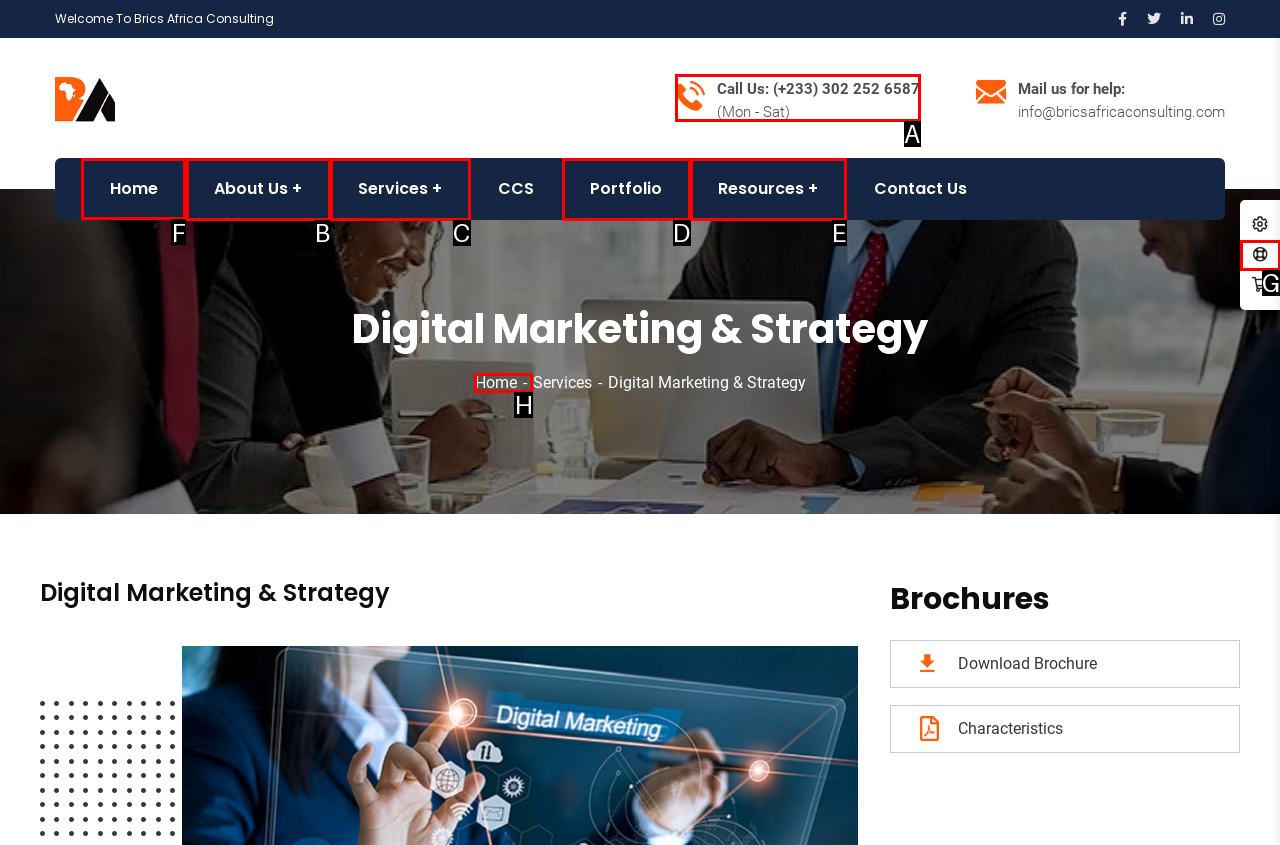Choose the letter of the UI element necessary for this task: Click the Home link
Answer with the correct letter.

F